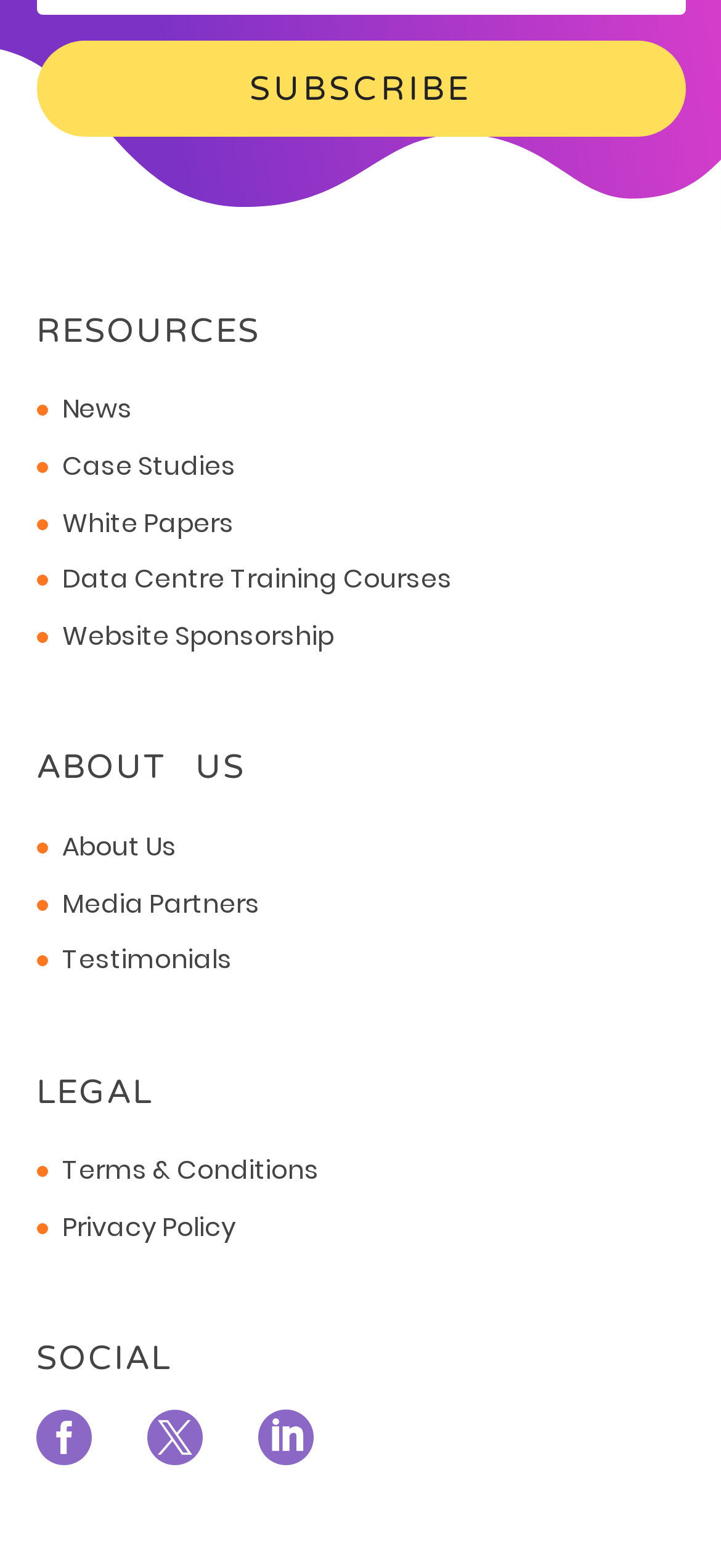Determine the bounding box coordinates of the region that needs to be clicked to achieve the task: "Subscribe to the newsletter".

[0.05, 0.026, 0.95, 0.088]